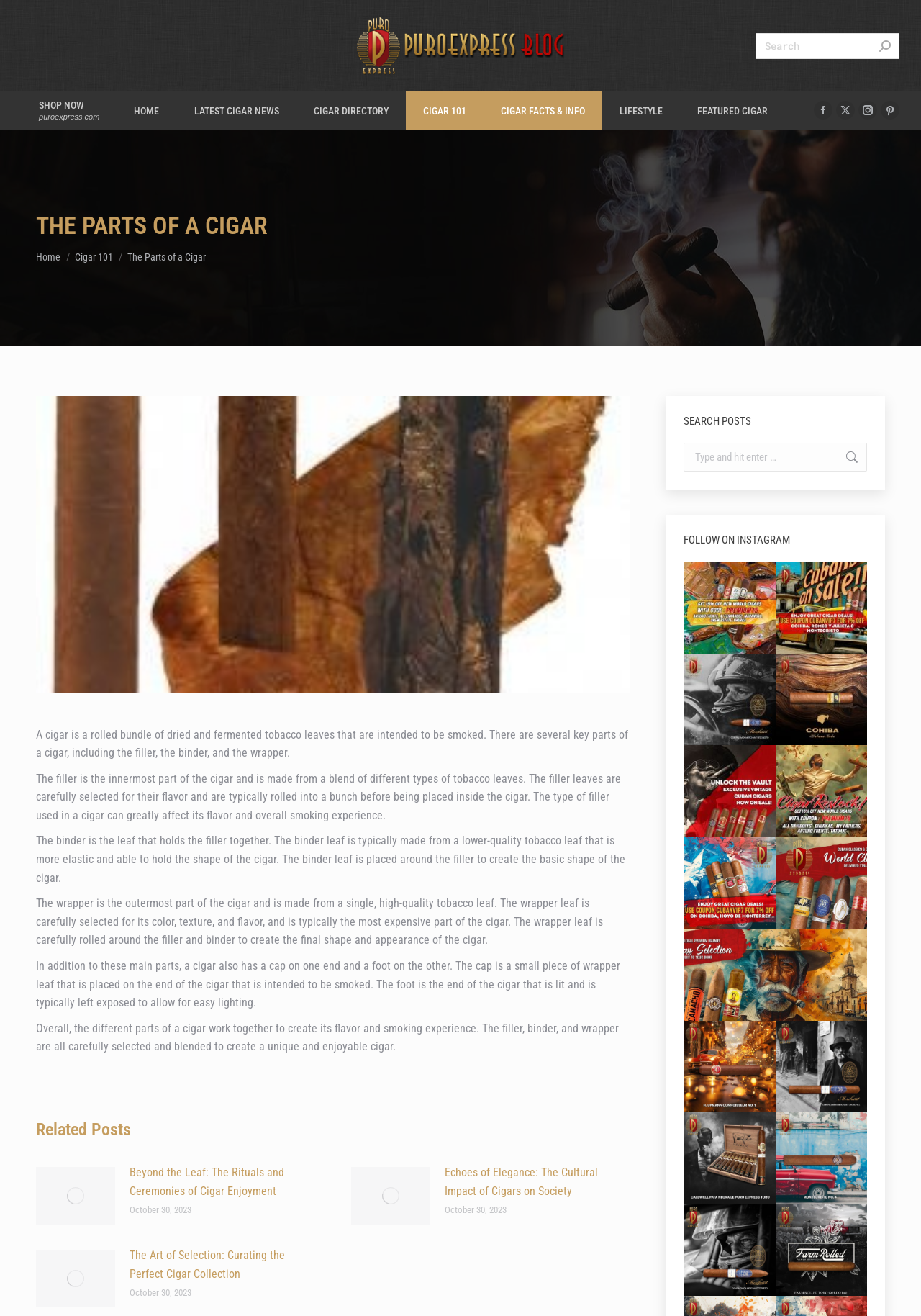What is the name of the section that says 'SEARCH POSTS'?
Please give a well-detailed answer to the question.

The section that says 'SEARCH POSTS' appears to be a search form, where users can input keywords to search for specific posts or articles on the webpage.